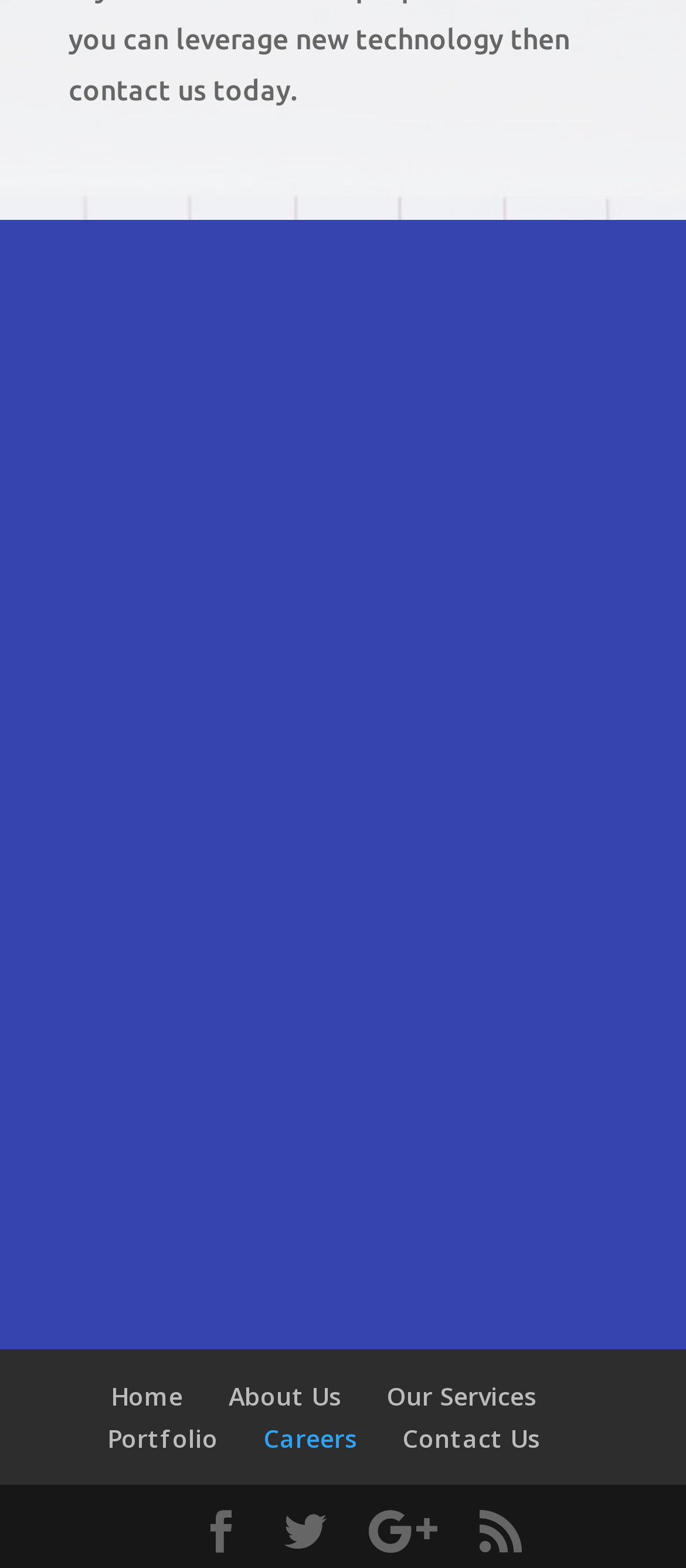Can you find the bounding box coordinates for the element to click on to achieve the instruction: "Open the contact us page"?

[0.587, 0.906, 0.787, 0.927]